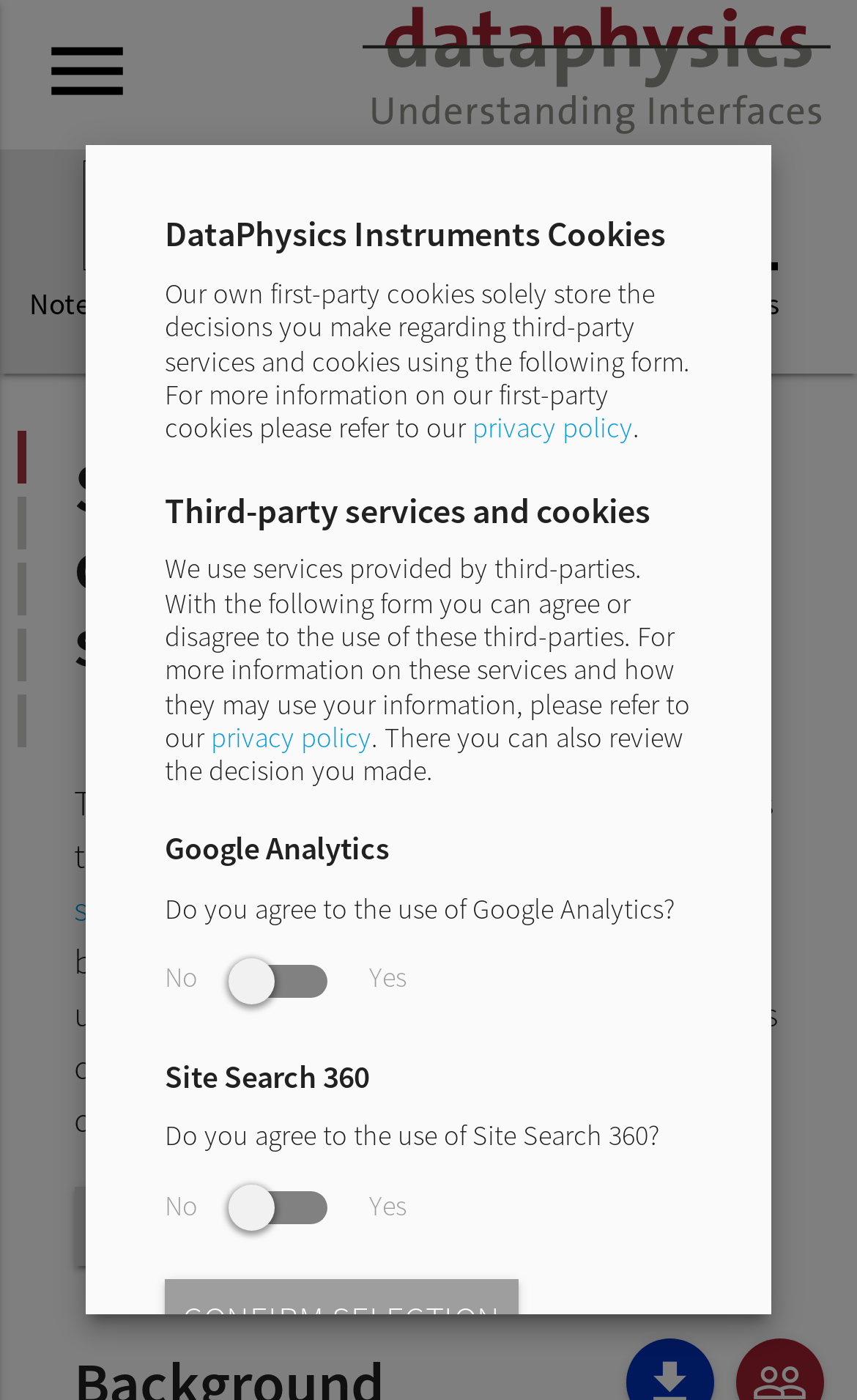Please identify the coordinates of the bounding box for the clickable region that will accomplish this instruction: "View Terms And Conditions".

None